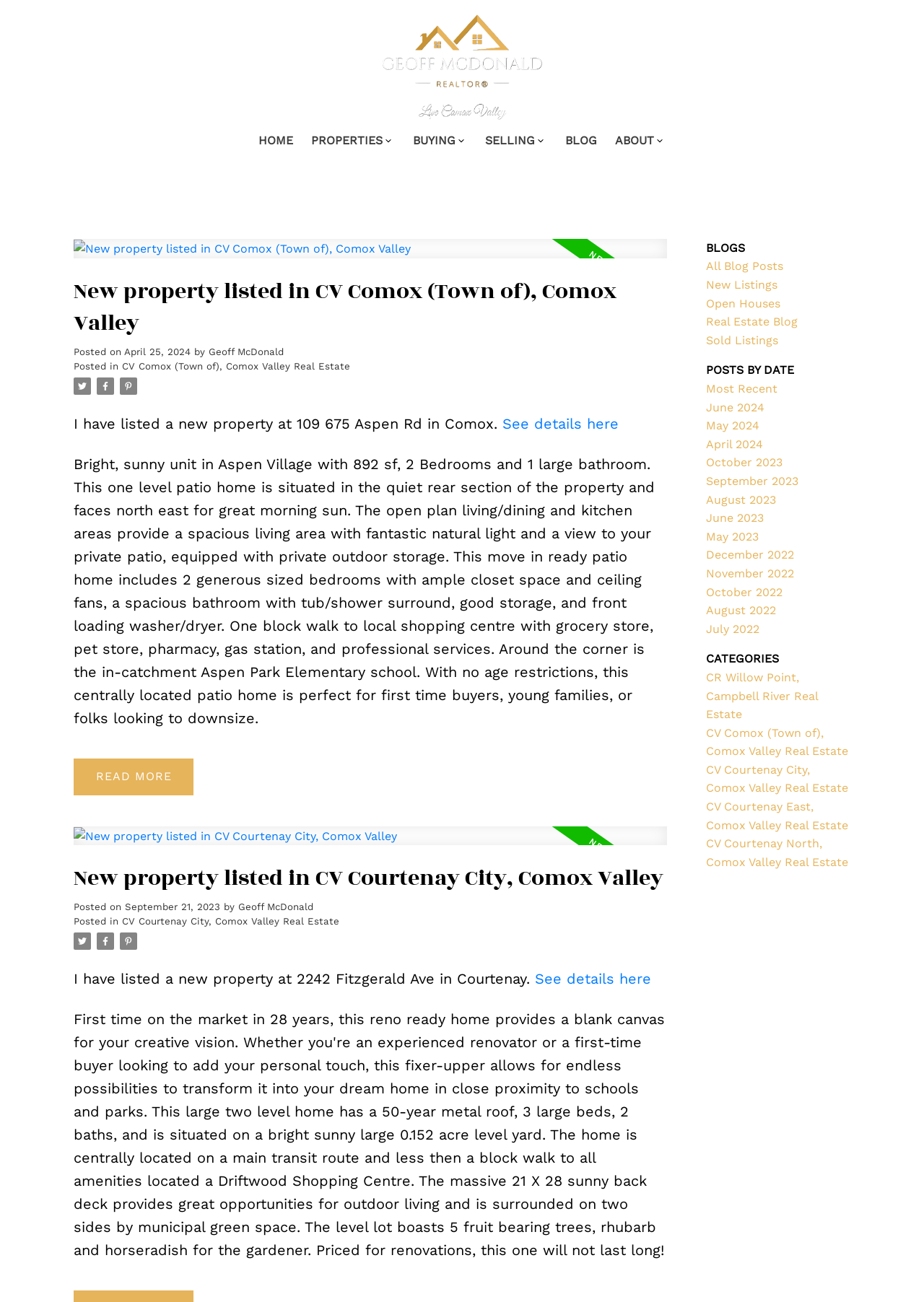Construct a comprehensive caption that outlines the webpage's structure and content.

This webpage is a blog posting page for a real estate agent, Geoff McDonald, from RE/MAX Ocean Pacific Realty. At the top, there is a primary menu with six menu items: HOME, PROPERTIES, BUYING, SELLING, BLOG, and ABOUT. 

Below the menu, there are two blog postings. The first posting is about a new property listed in CV Comox (Town of), Comox Valley, with a heading and a brief description of the property. The posting includes the date it was posted, the author's name, and a category label. There are also three small images and a "READ MORE" link at the bottom of the posting. 

The second posting is similar to the first one, but it is about a new property listed in CV Courtenay City, Comox Valley. It also includes a heading, a brief description, the date it was posted, the author's name, and a category label. There are also three small images and a "READ MORE" link at the bottom of the posting.

On the right side of the page, there are several sections. The first section is labeled "BLOGS" and includes five links to different types of blog posts. The second section is labeled "POSTS BY DATE" and includes links to blog posts from different months and years. The third section is labeled "CATEGORIES" and includes links to blog posts categorized by different locations.